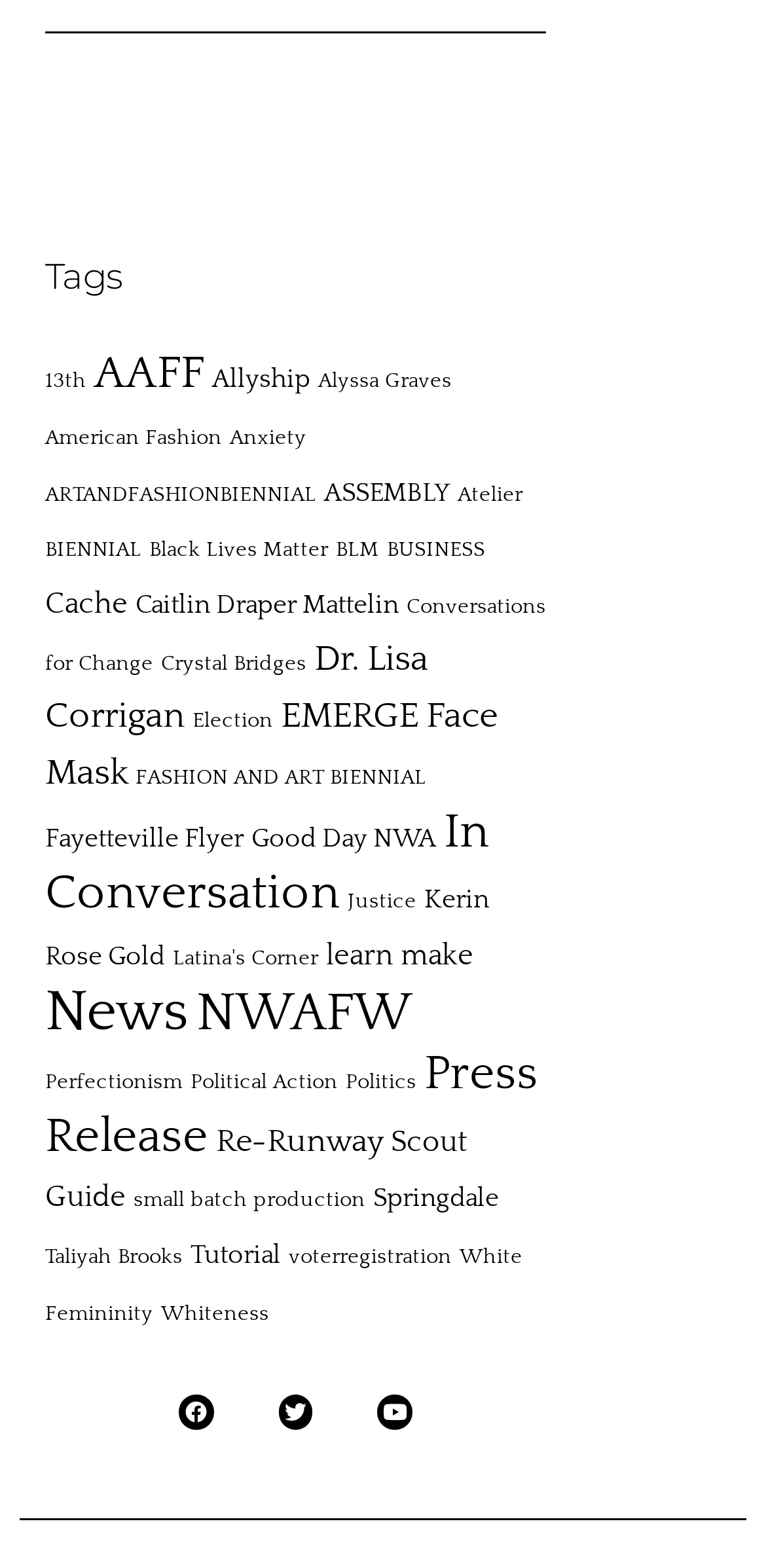Refer to the screenshot and give an in-depth answer to this question: How many items are in the 'In Conversation' category?

I found the link element with the text 'In Conversation (18 items)' and extracted the number of items from the text.